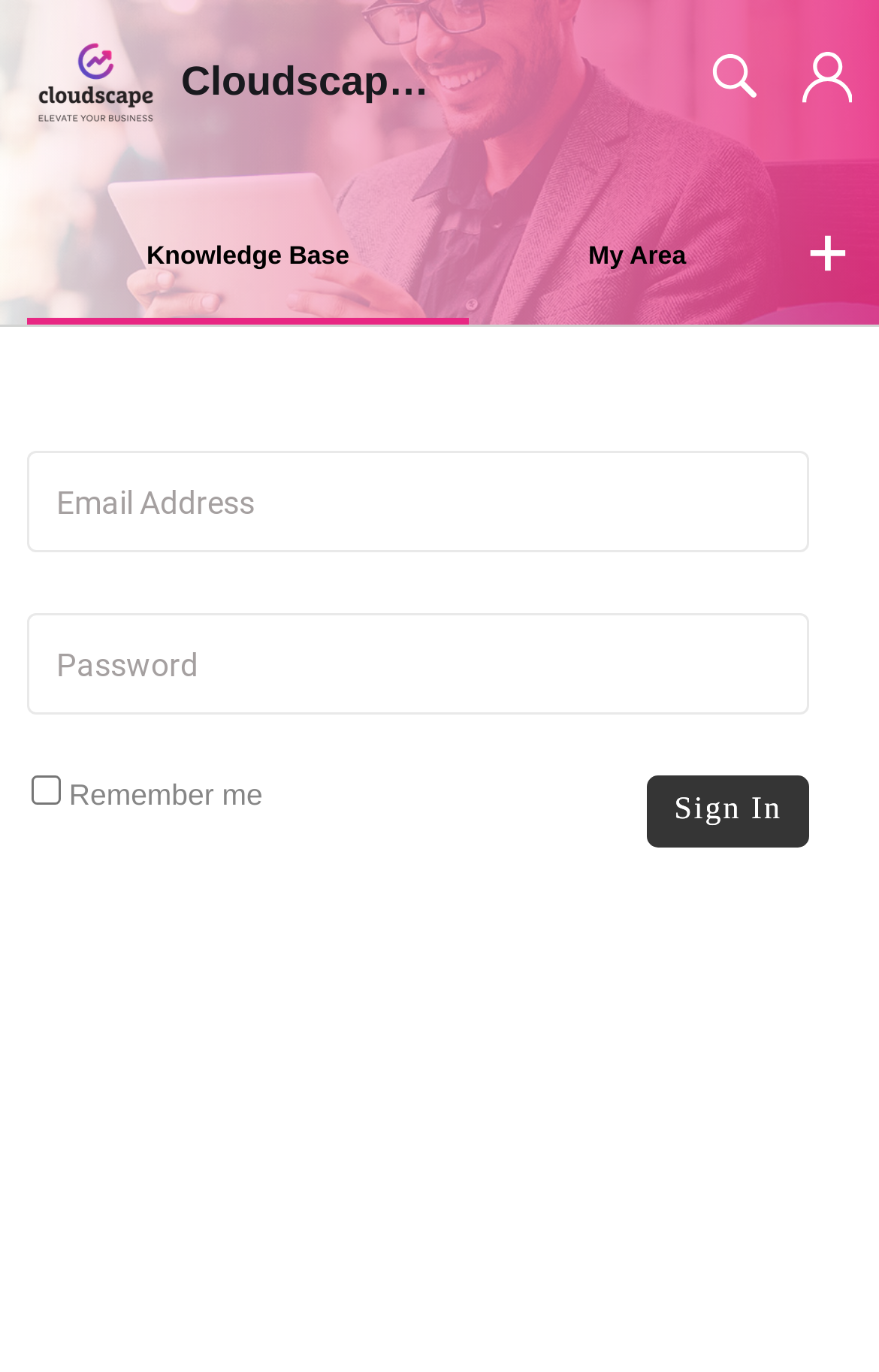Given the element description "aria-label="More"" in the screenshot, predict the bounding box coordinates of that UI element.

[0.916, 0.138, 0.969, 0.237]